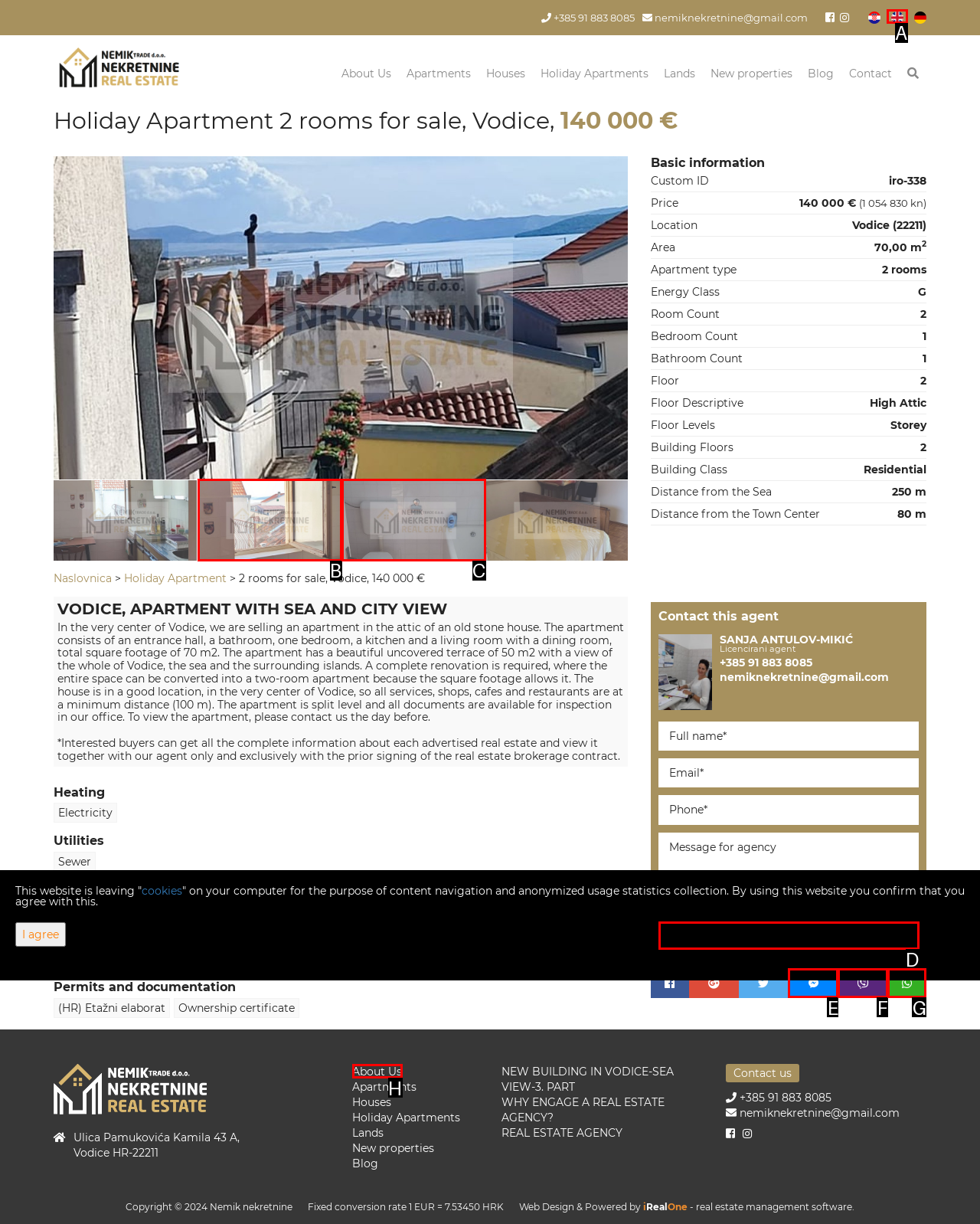Determine which HTML element to click on in order to complete the action: Click the 'Translate to English' link.
Reply with the letter of the selected option.

A